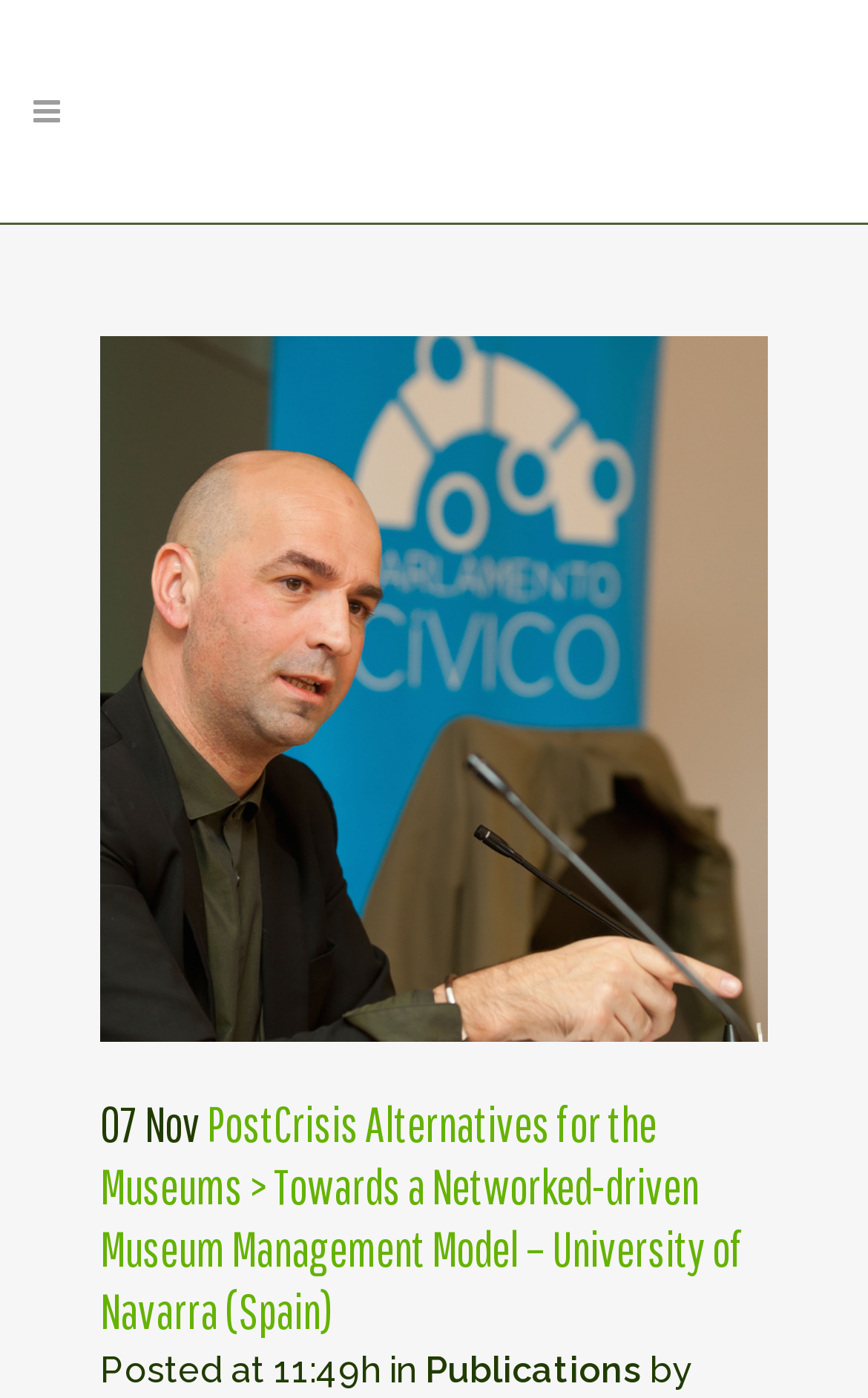Find the bounding box coordinates for the HTML element described in this sentence: "Publications". Provide the coordinates as four float numbers between 0 and 1, in the format [left, top, right, bottom].

[0.49, 0.965, 0.738, 0.996]